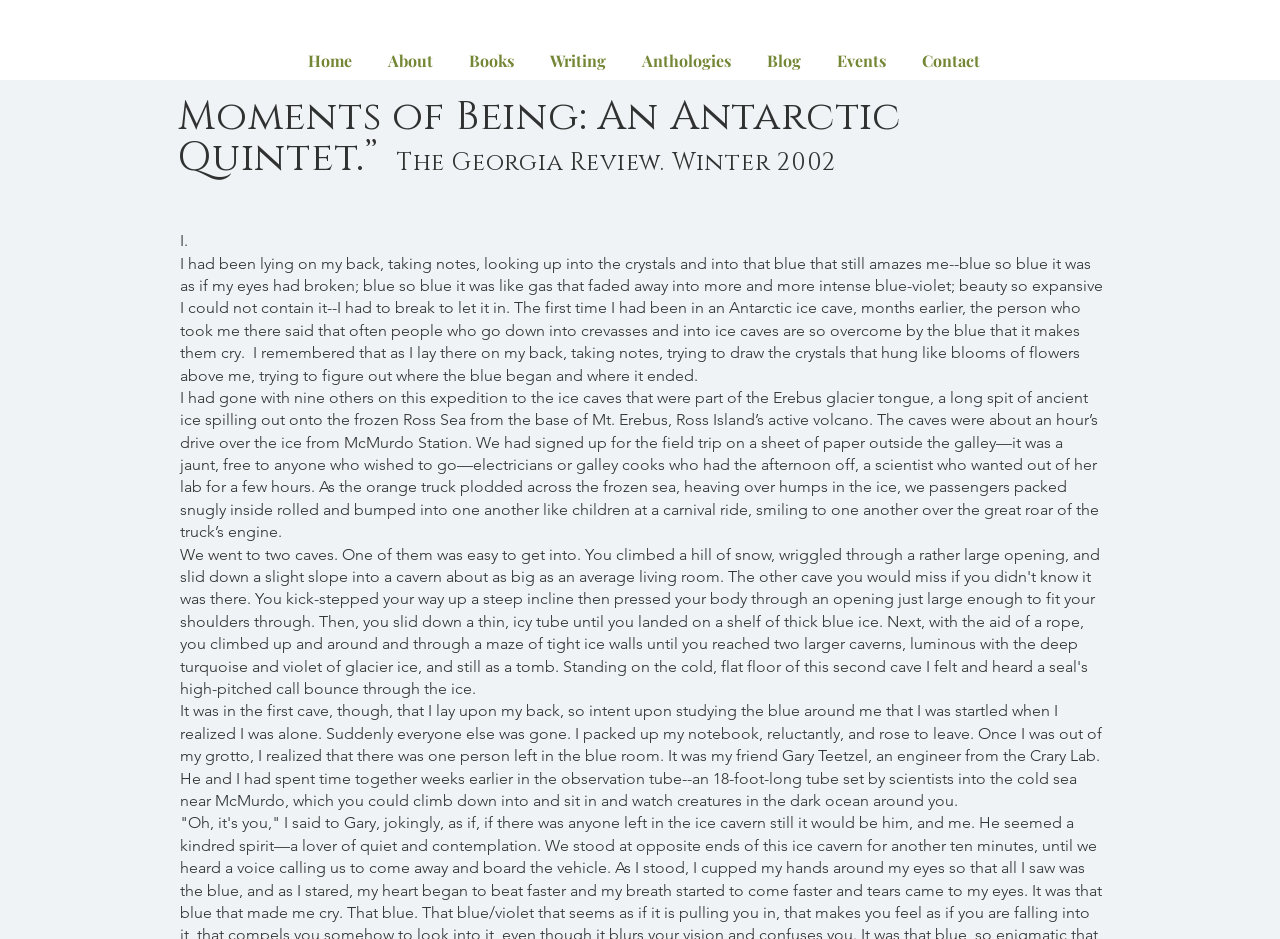What is the name of the website? Observe the screenshot and provide a one-word or short phrase answer.

Moments of Being